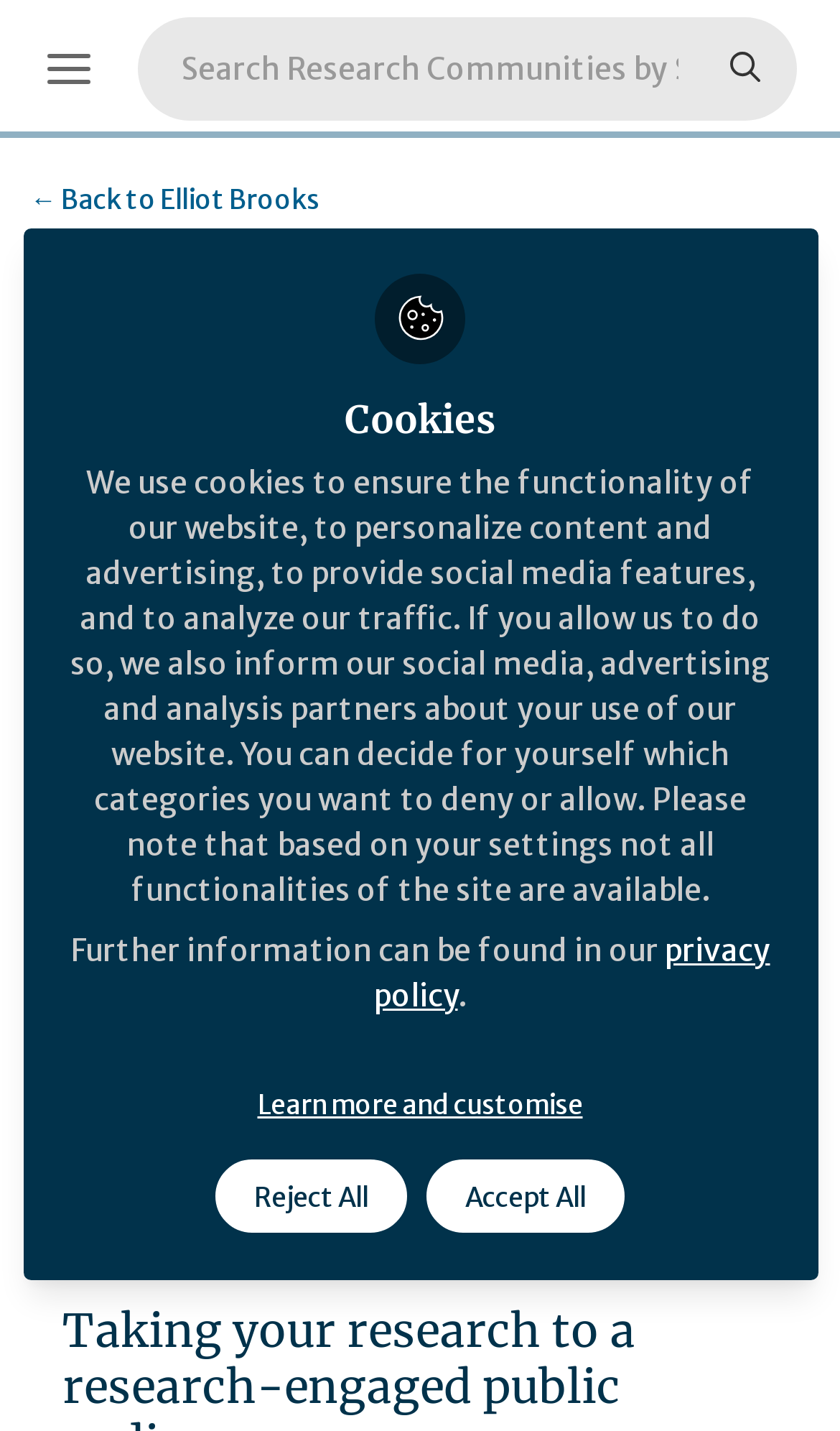What is the name of the research author?
Can you provide a detailed and comprehensive answer to the question?

I found the answer by looking at the breadcrumb navigation section, where it says 'Elliot Brooks'. This suggests that Elliot Brooks is the author of the research.